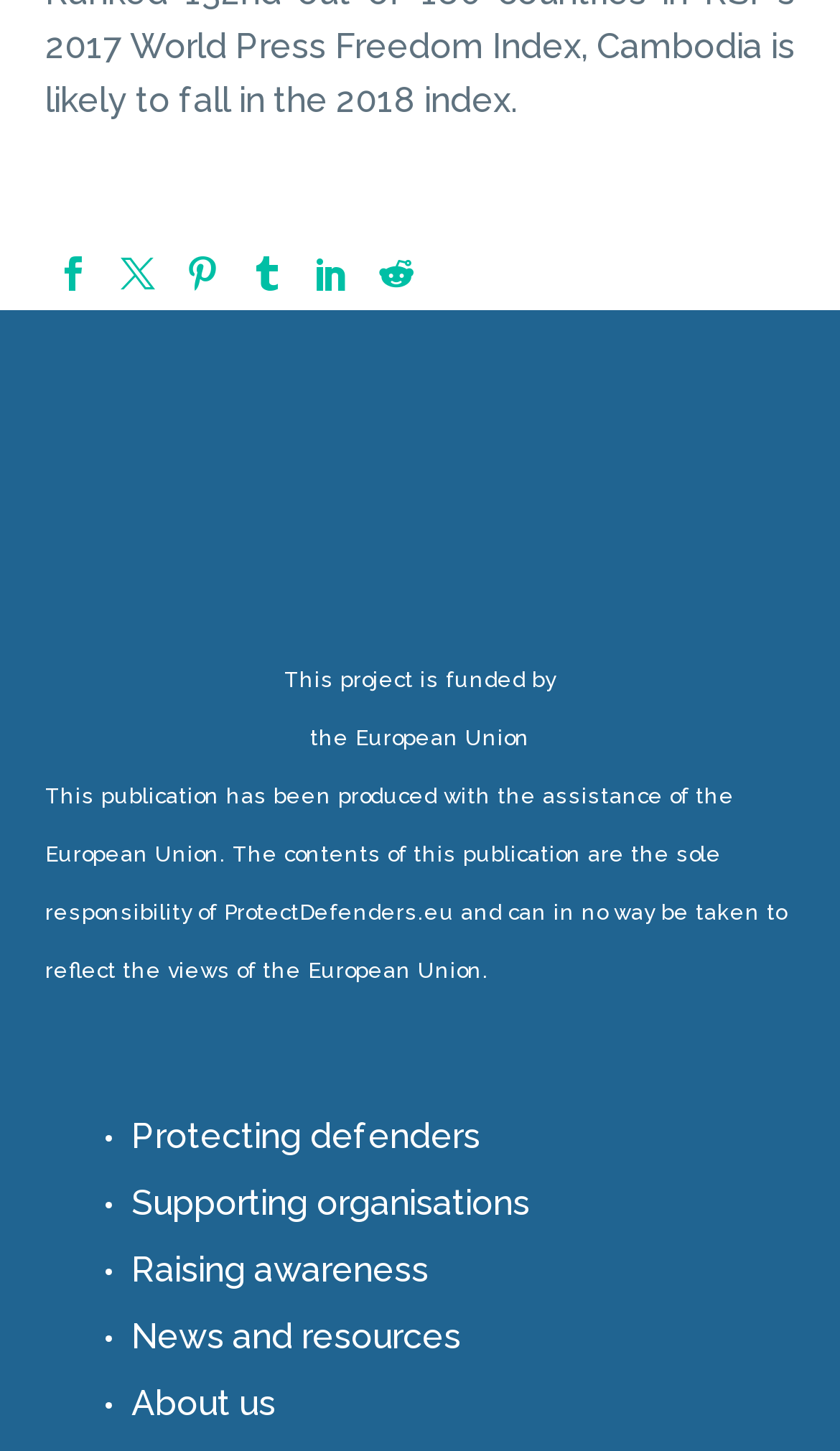Locate the bounding box of the UI element defined by this description: "title="Reddit"". The coordinates should be given as four float numbers between 0 and 1, formatted as [left, top, right, bottom].

[0.451, 0.177, 0.492, 0.201]